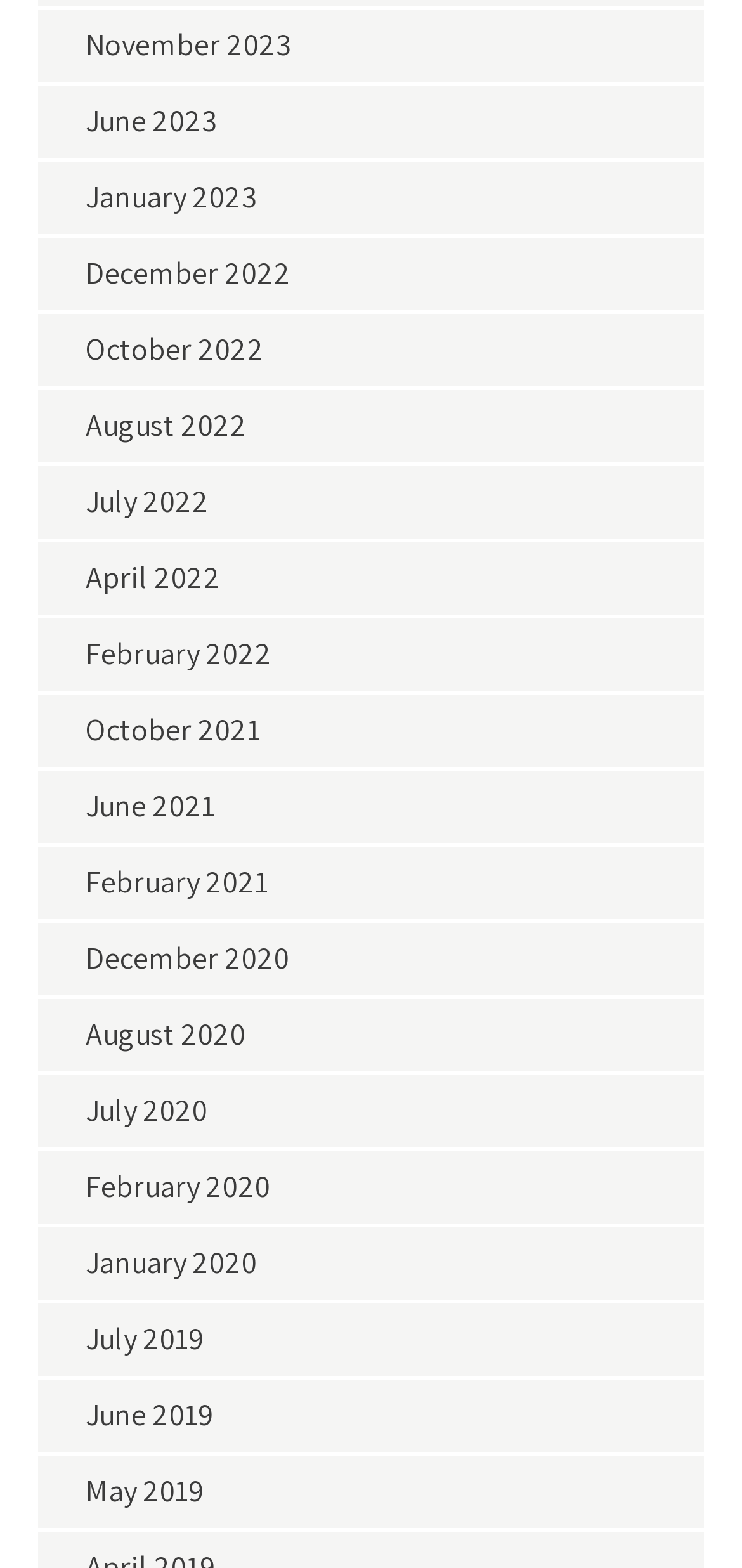What is the earliest month listed?
Based on the image, answer the question with as much detail as possible.

I examined the list of links and found the one with the earliest year and month, which is May 2019.